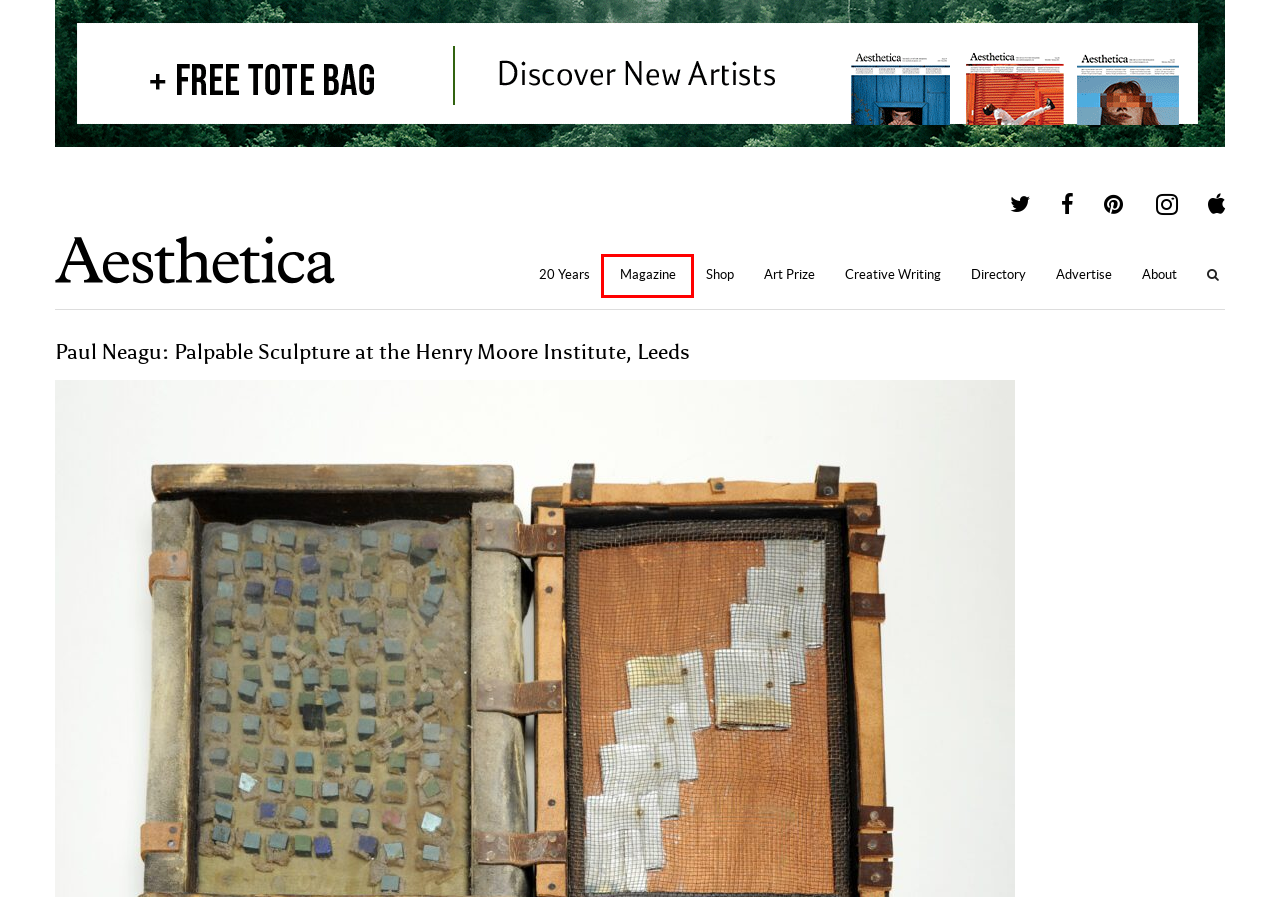You have received a screenshot of a webpage with a red bounding box indicating a UI element. Please determine the most fitting webpage description that matches the new webpage after clicking on the indicated element. The choices are:
A. Aesthetica Magazine - Advertise
B. Aesthetica Magazine - Directory
C. Aesthetica Magazine - About
D. Aesthetica Magazine
E. Aesthetica Magazine - Magazine
F. Aesthetica Magazine - Creative Writing Award
G. ‎Aesthetica on the App Store
H. Aesthetica Magazine - 20 Years

E